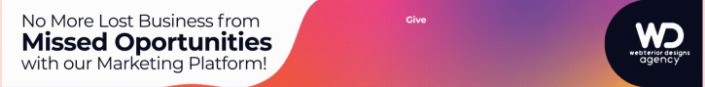Generate a detailed caption that encompasses all aspects of the image.

The image features a vibrant promotional banner for a marketing platform offered by a web design agency. The banner highlights the message: "No More Lost Business from Missed Opportunities with our Marketing Platform!" This calls attention to the agency's focus on helping businesses capitalize on potential opportunities they might otherwise overlook. The background transitions from a warm orange to a cool purple gradient, enhancing the visual appeal and emphasizing the agency's modern and dynamic approach. Additionally, the logo of "WD web design agency" is prominently displayed on the right side, reinforcing brand recognition. The overall design is eye-catching and professionally crafted, aimed at attracting businesses looking to enhance their marketing efforts.